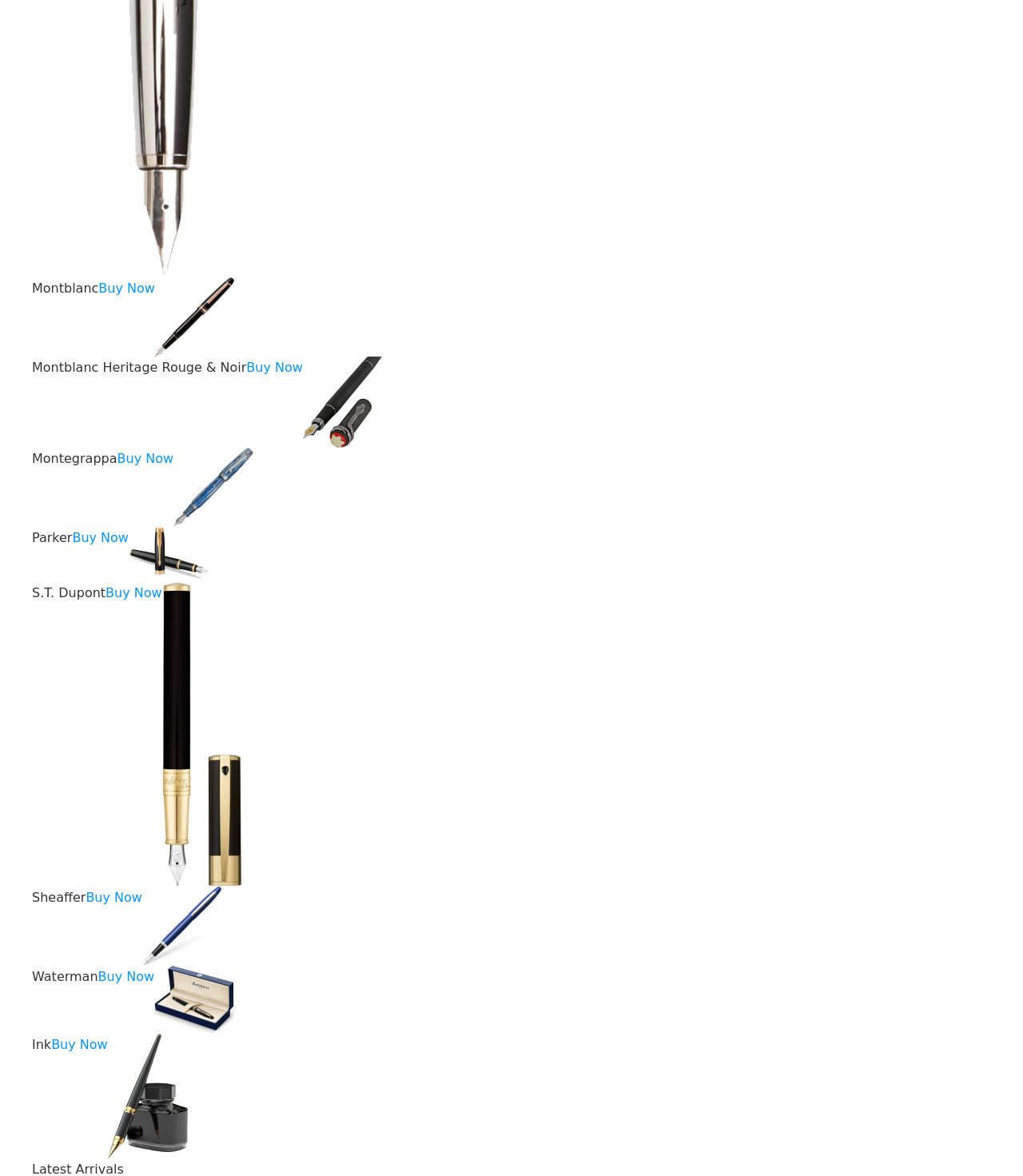What is the last product listed on the webpage?
Examine the image and give a concise answer in one word or a short phrase.

Ink